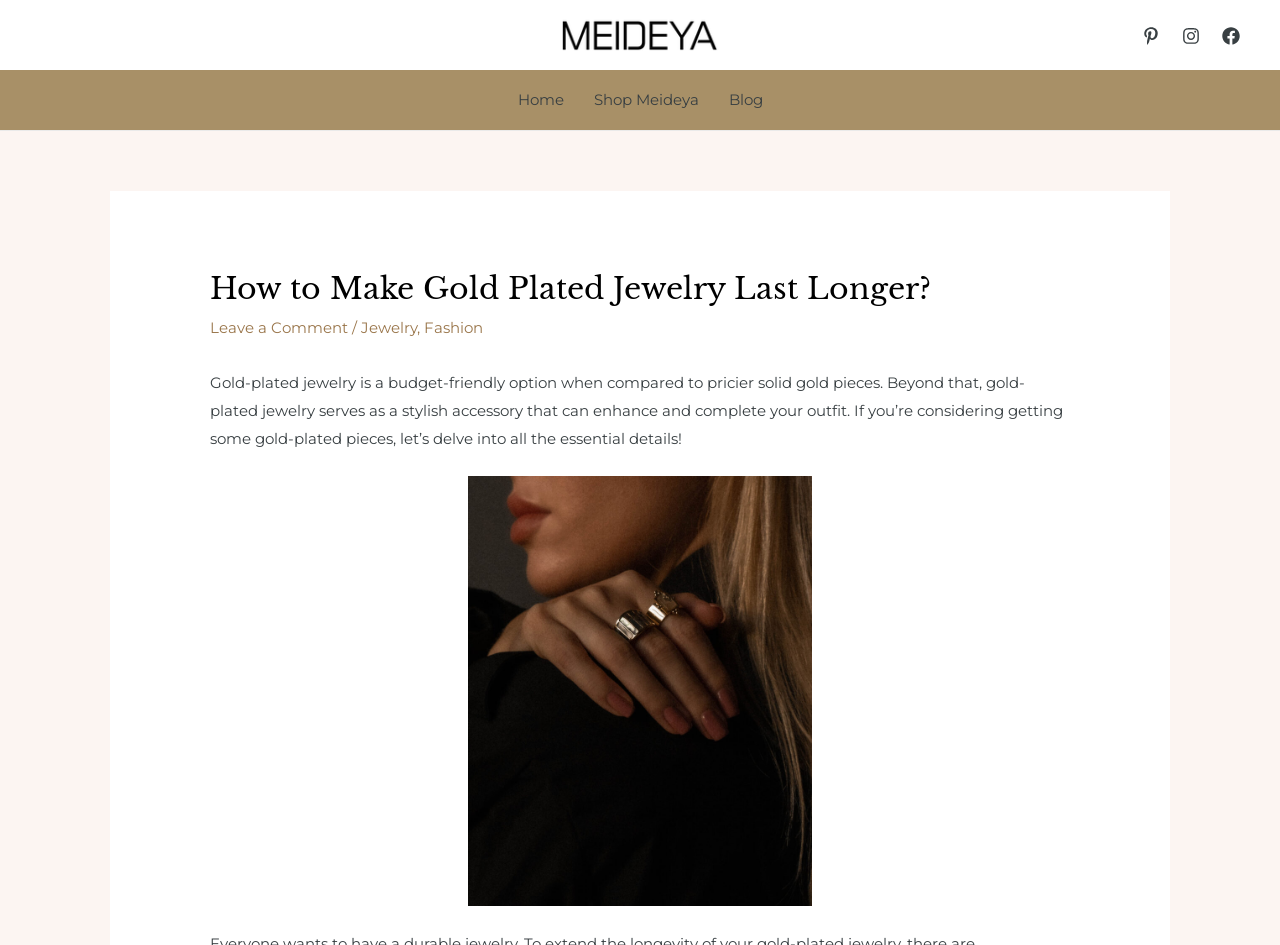Identify the bounding box coordinates of the region that needs to be clicked to carry out this instruction: "Read the blog". Provide these coordinates as four float numbers ranging from 0 to 1, i.e., [left, top, right, bottom].

[0.557, 0.074, 0.607, 0.138]